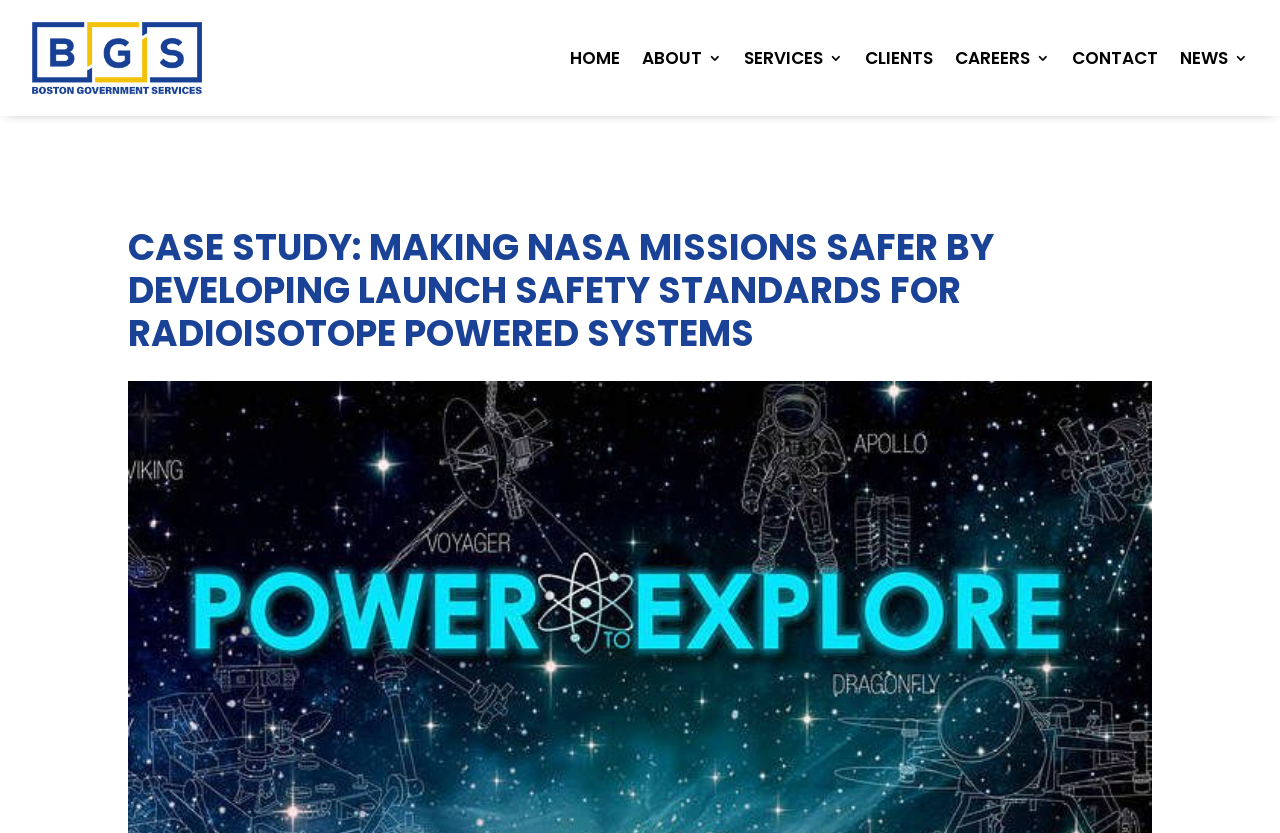What is the position of the 'CONTACT' link?
Based on the image, please offer an in-depth response to the question.

By examining the bounding box coordinates of the 'CONTACT' link, [0.838, 0.024, 0.905, 0.115], I determined that it is located on the right side of the webpage.